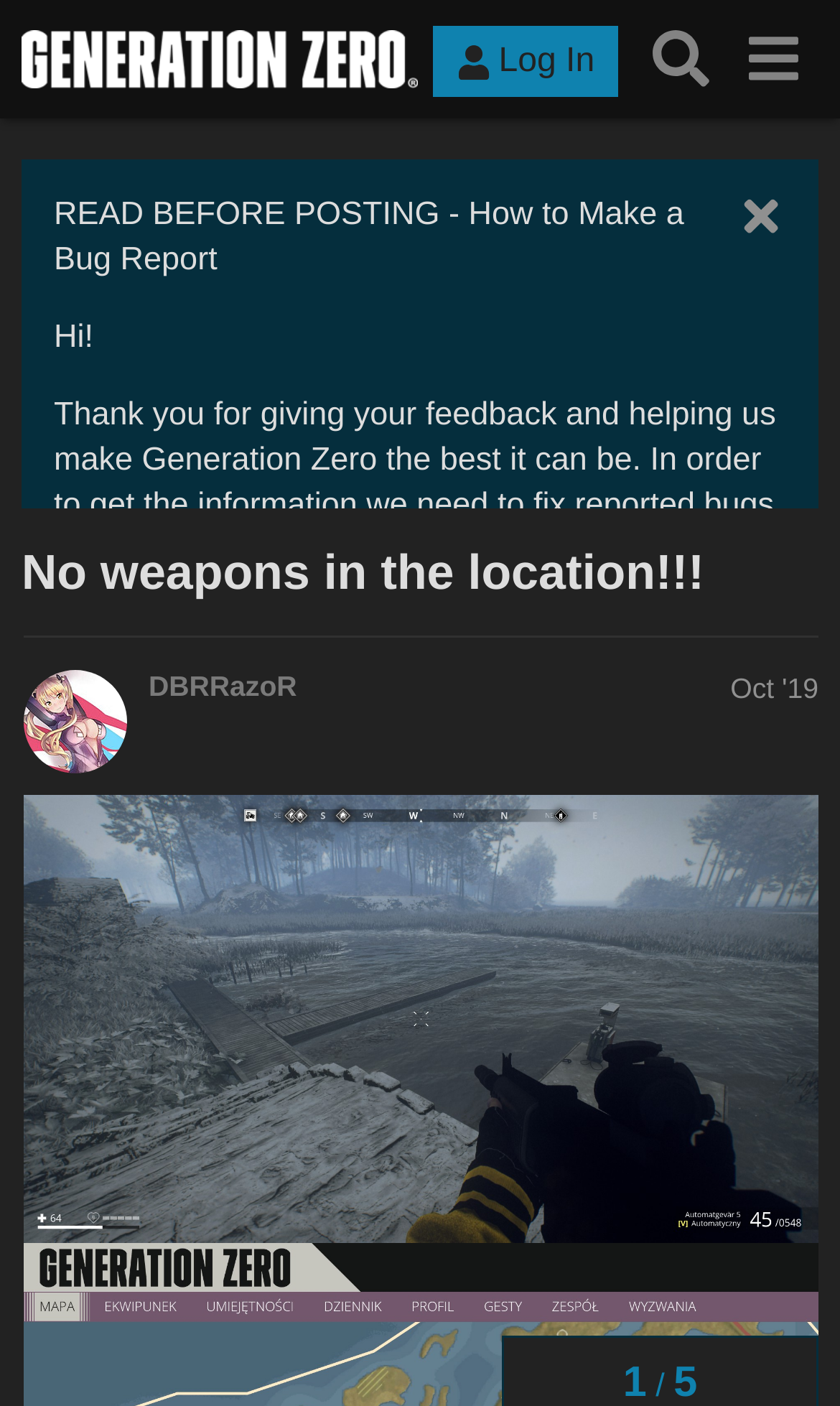Analyze the image and provide a detailed answer to the question: What is the topic of the latest message?

The topic of the latest message is 'No weapons in the location!!!', as indicated by the heading 'No weapons in the location!!!' above the message.